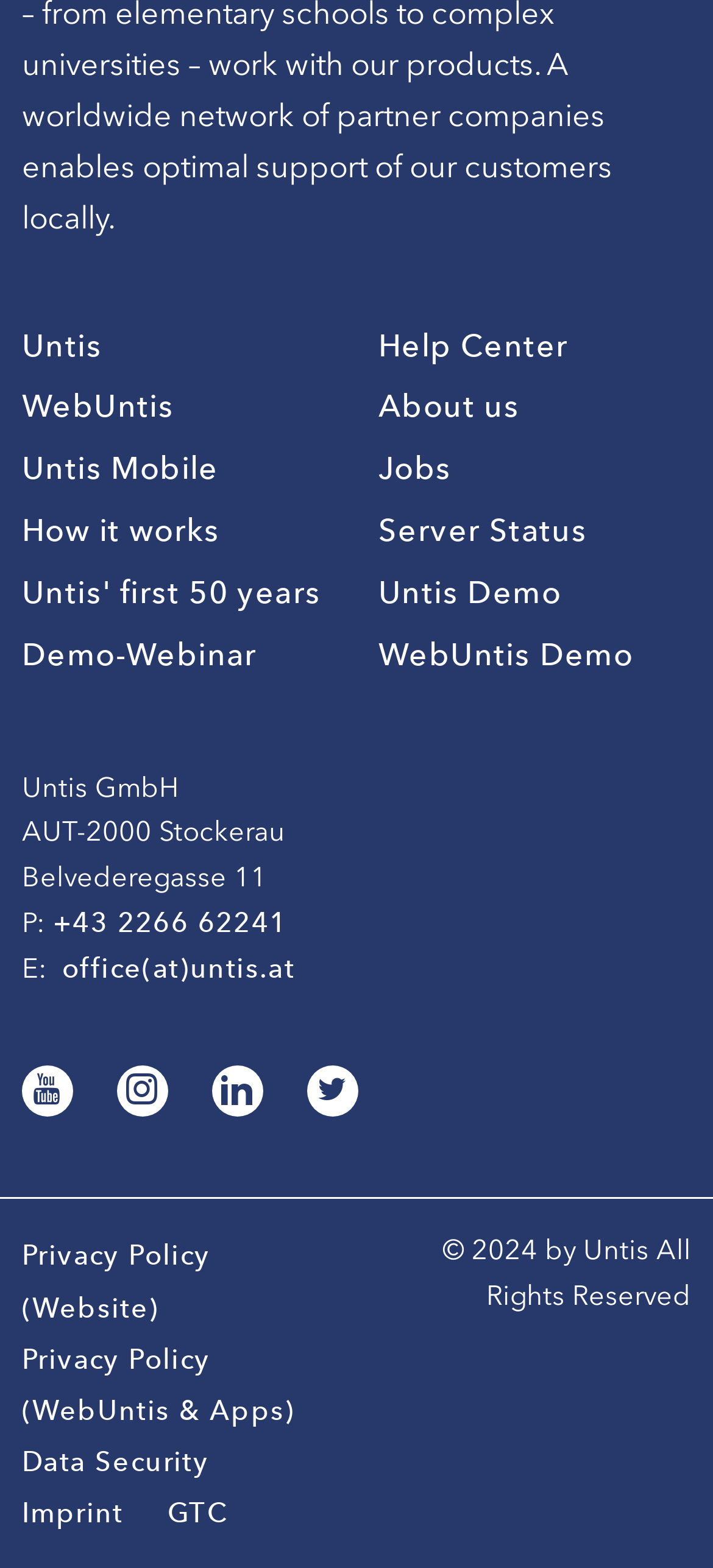Find the bounding box coordinates for the element that must be clicked to complete the instruction: "view Untis on Youtube". The coordinates should be four float numbers between 0 and 1, indicated as [left, top, right, bottom].

[0.031, 0.68, 0.103, 0.713]